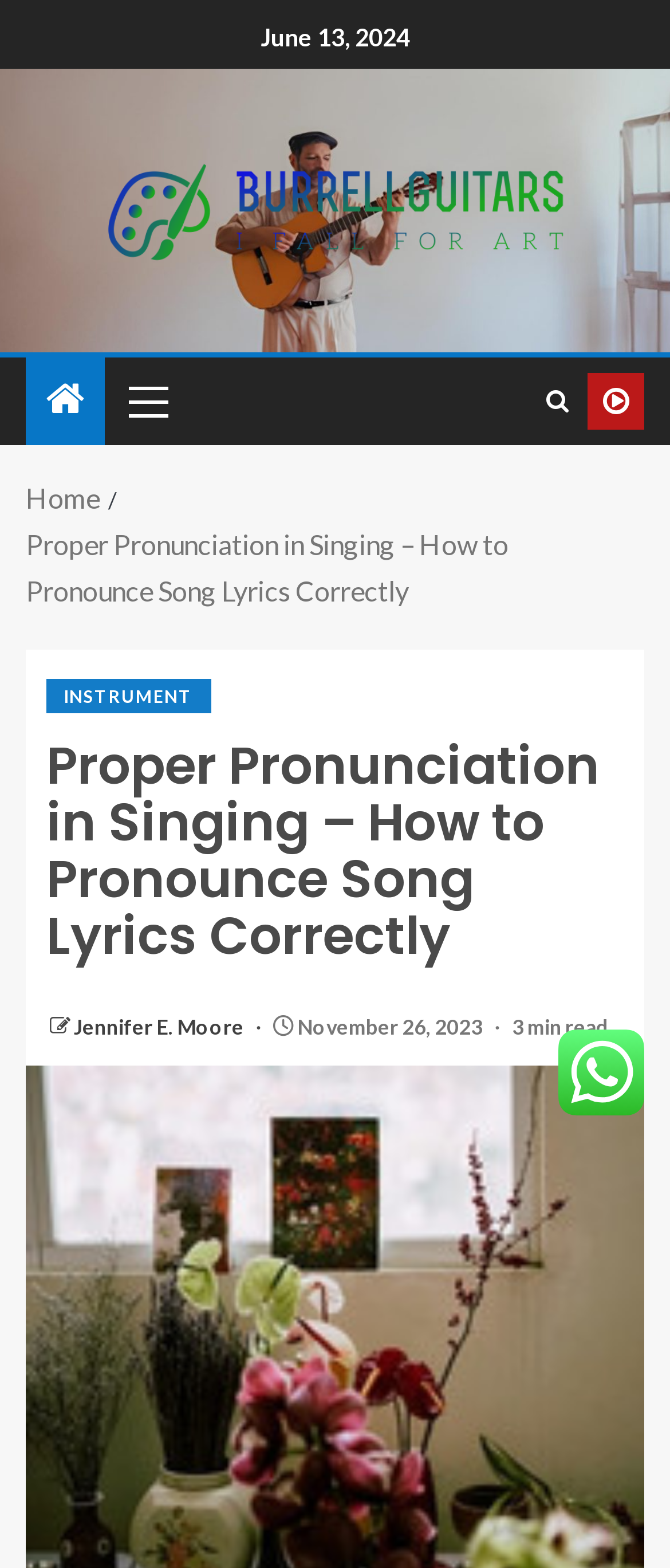Could you provide the bounding box coordinates for the portion of the screen to click to complete this instruction: "View the keynote speaker details"?

None